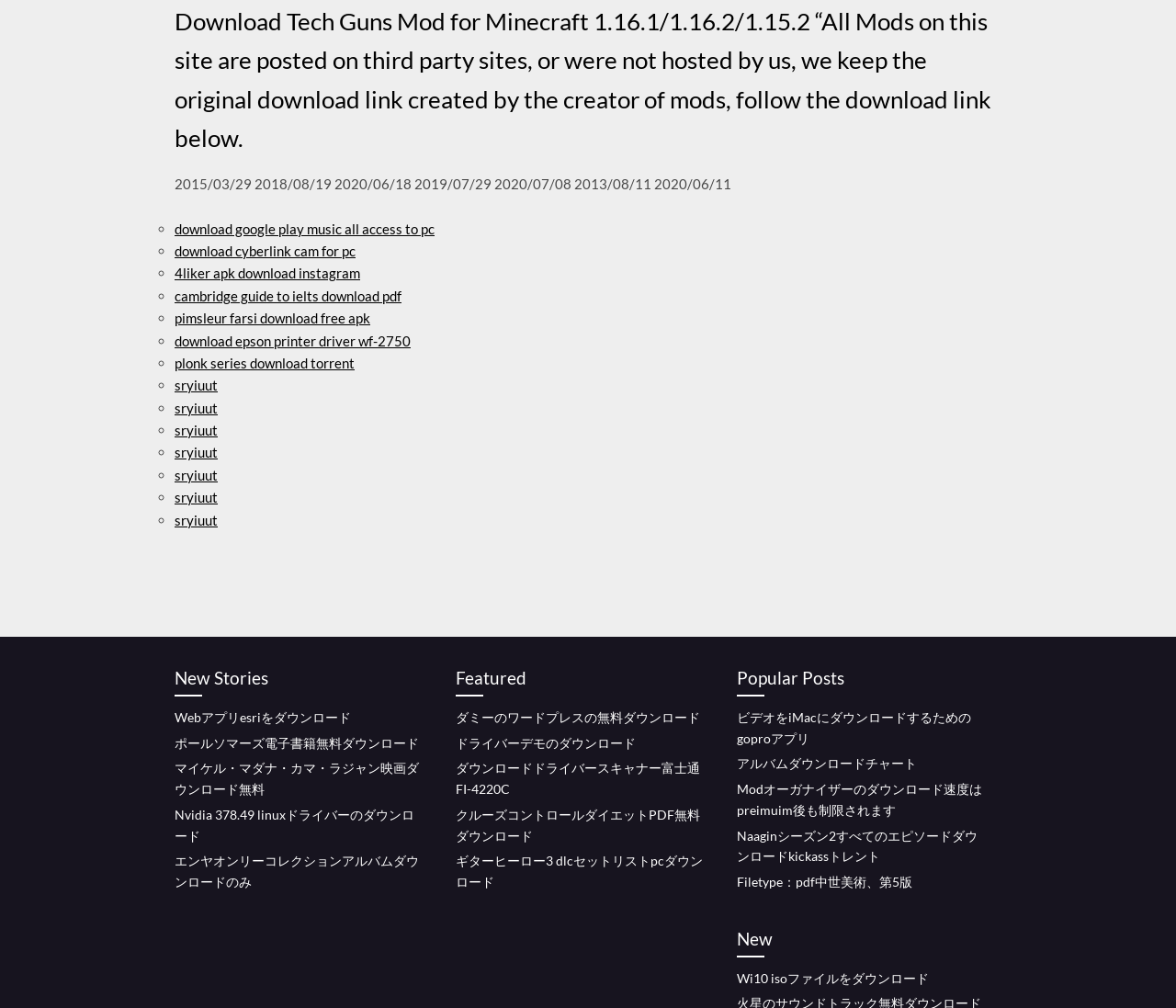Determine the bounding box coordinates for the region that must be clicked to execute the following instruction: "download tech guns mod for minecraft".

[0.148, 0.002, 0.852, 0.156]